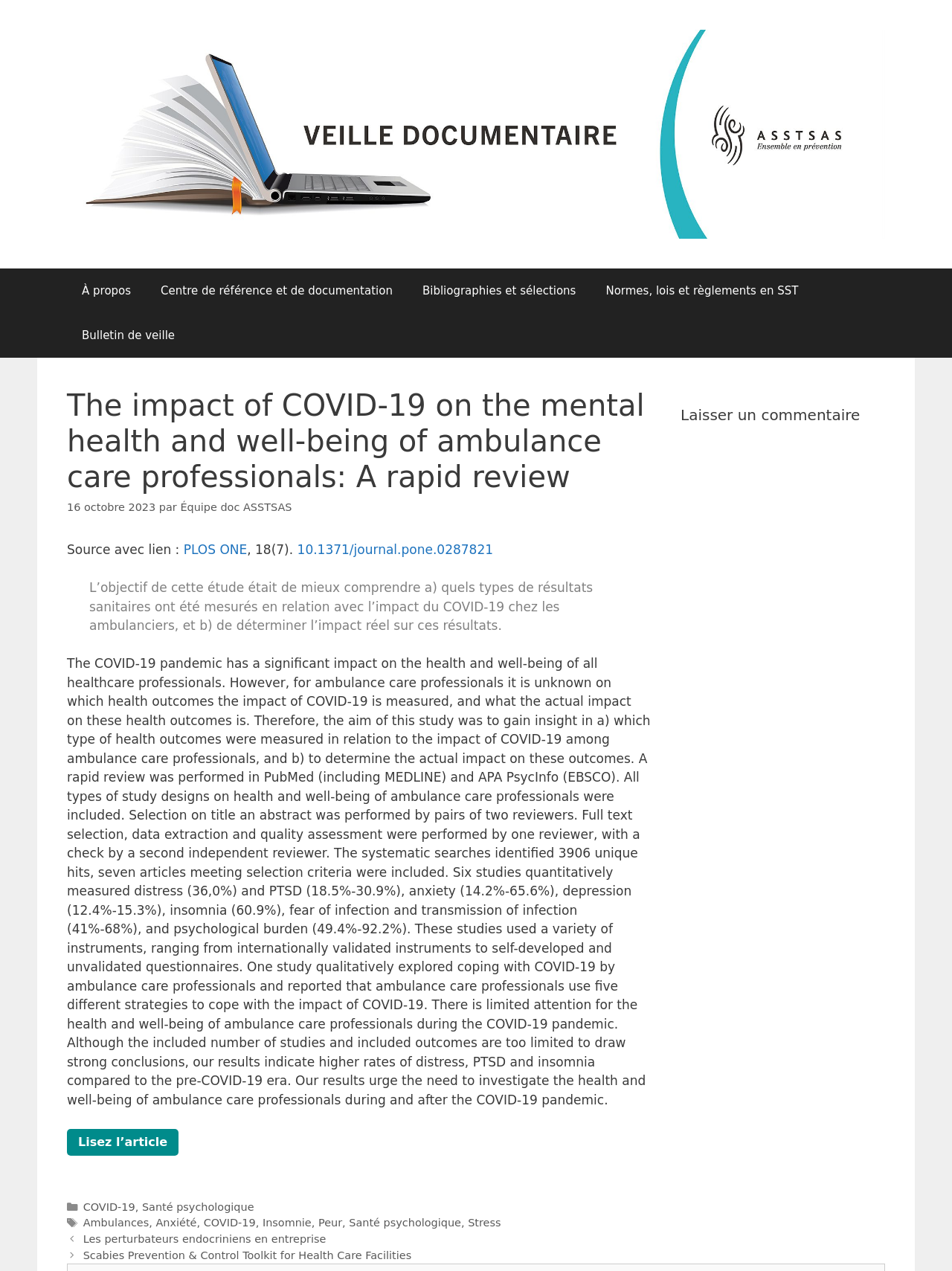Answer the question below with a single word or a brief phrase: 
What is the category of the article?

COVID-19, Santé psychologique